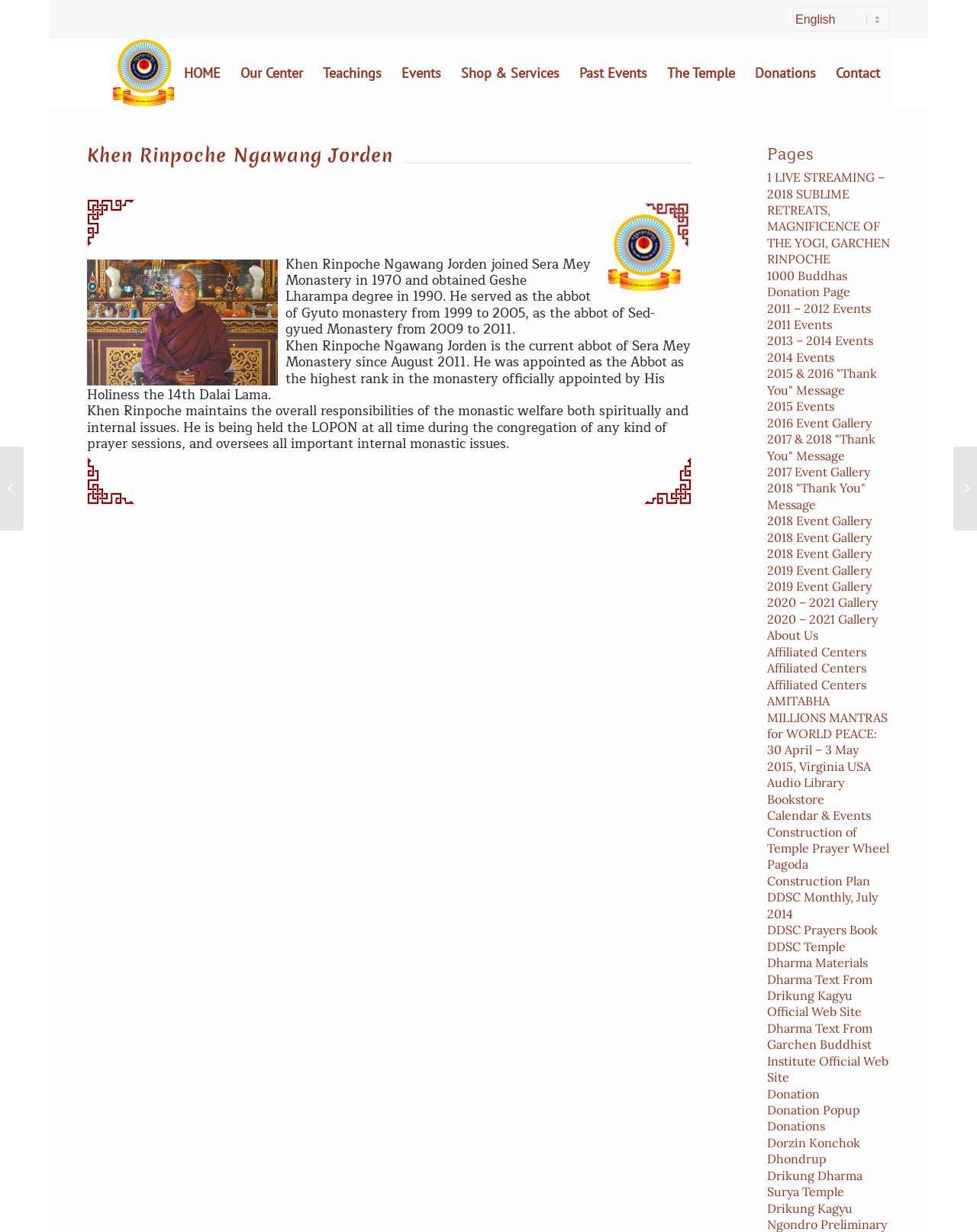Please provide a brief answer to the following inquiry using a single word or phrase:
How many menu items are there in the top navigation bar?

9